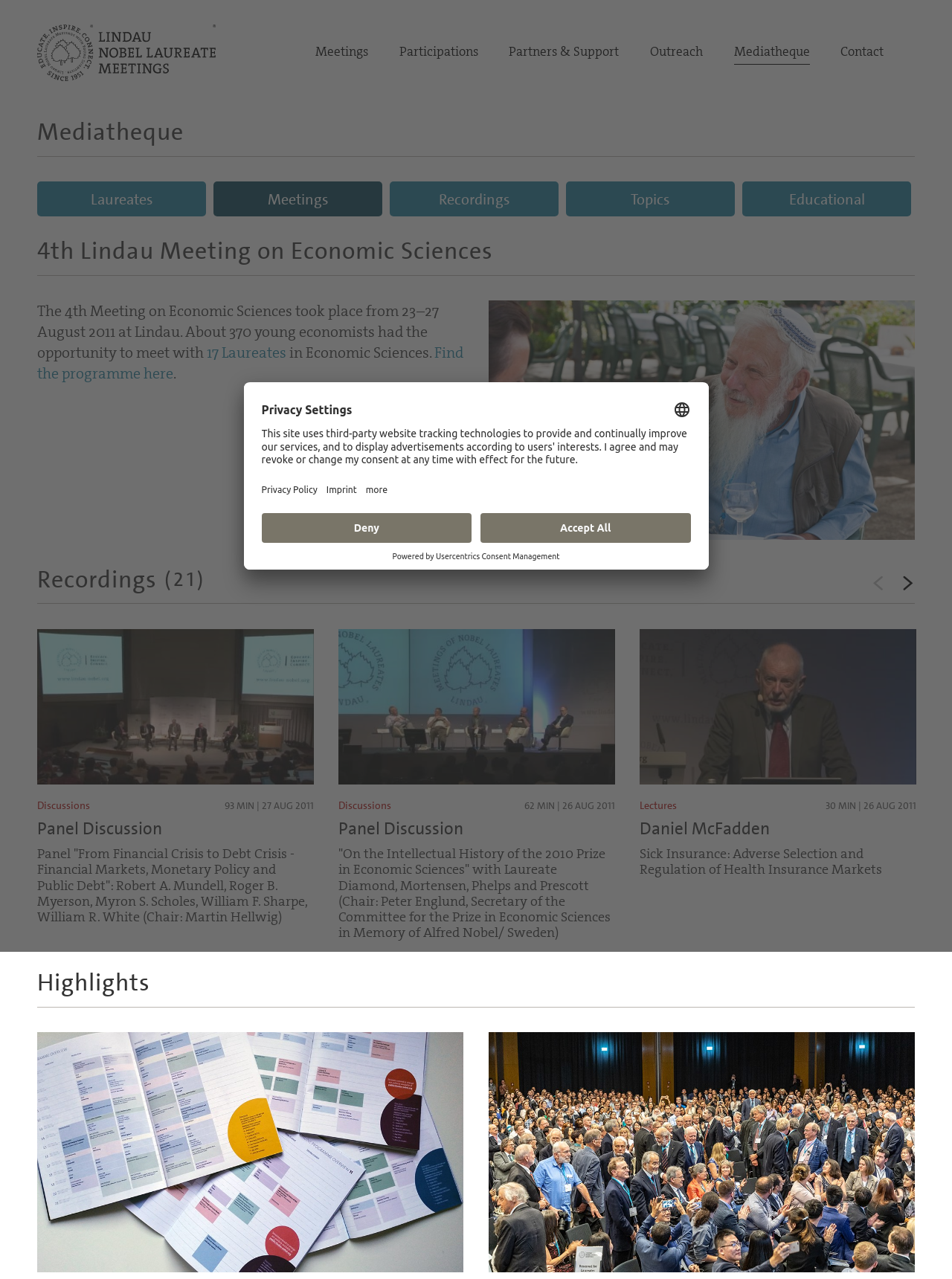Using the element description: "alt="Lindau Nobel"", determine the bounding box coordinates for the specified UI element. The coordinates should be four float numbers between 0 and 1, [left, top, right, bottom].

[0.039, 0.019, 0.227, 0.063]